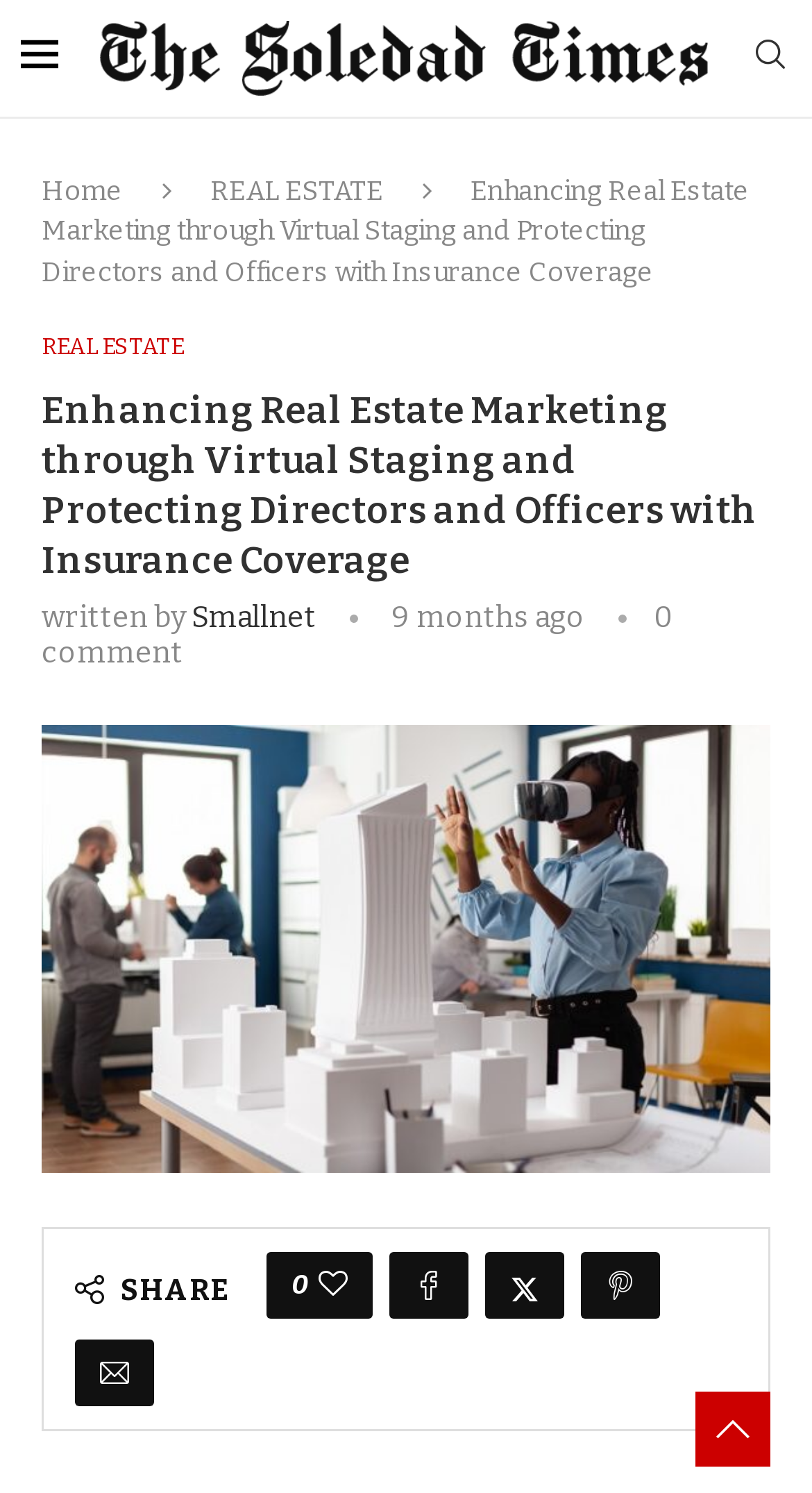How many comments does the article have?
Could you give a comprehensive explanation in response to this question?

I determined the number of comments by looking at the text '0 comment' which is located at the bottom of the webpage, indicating that the article has no comments.